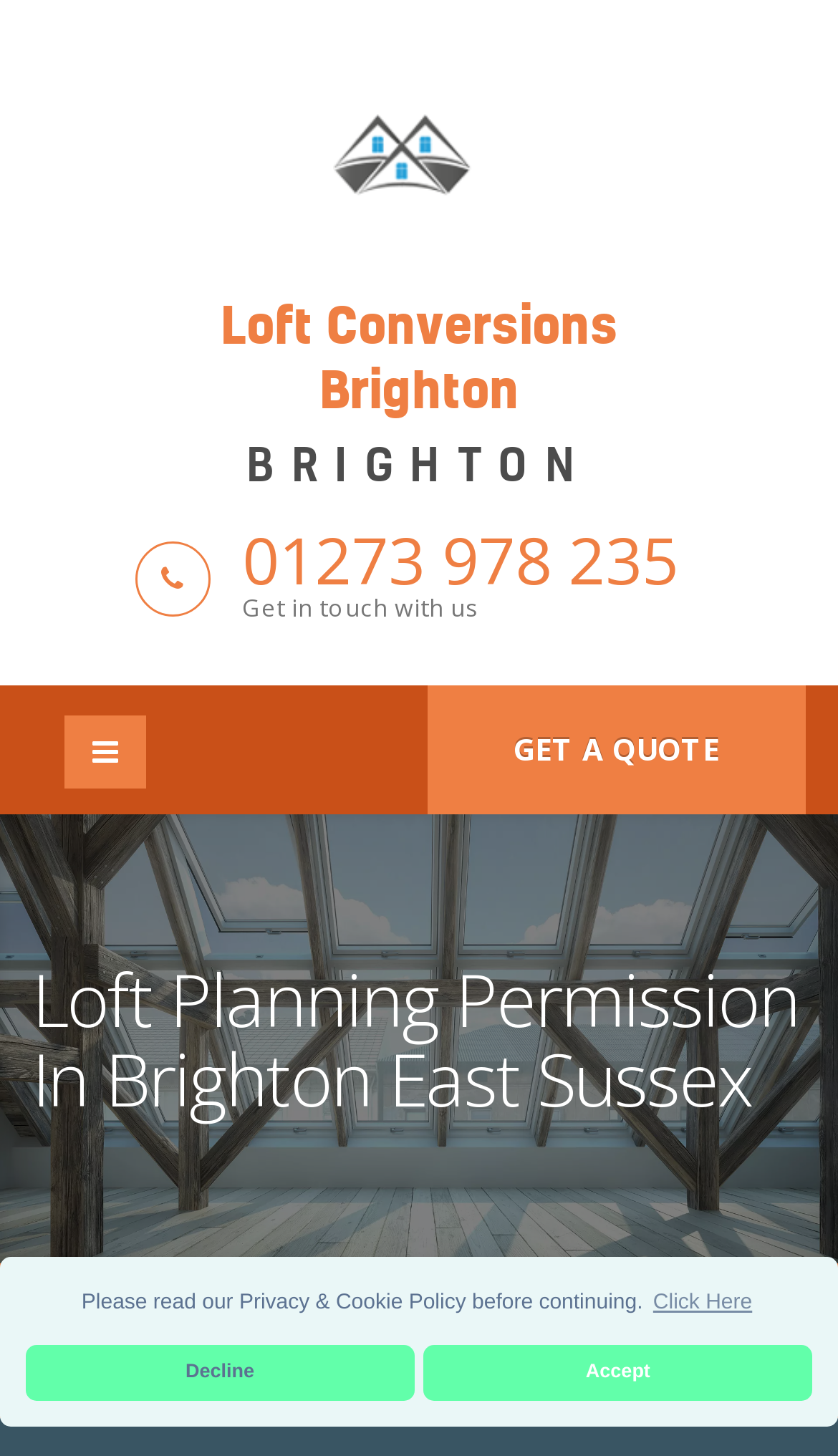Provide a single word or phrase answer to the question: 
What is the company name in the logo?

Loft Conversions Brighton